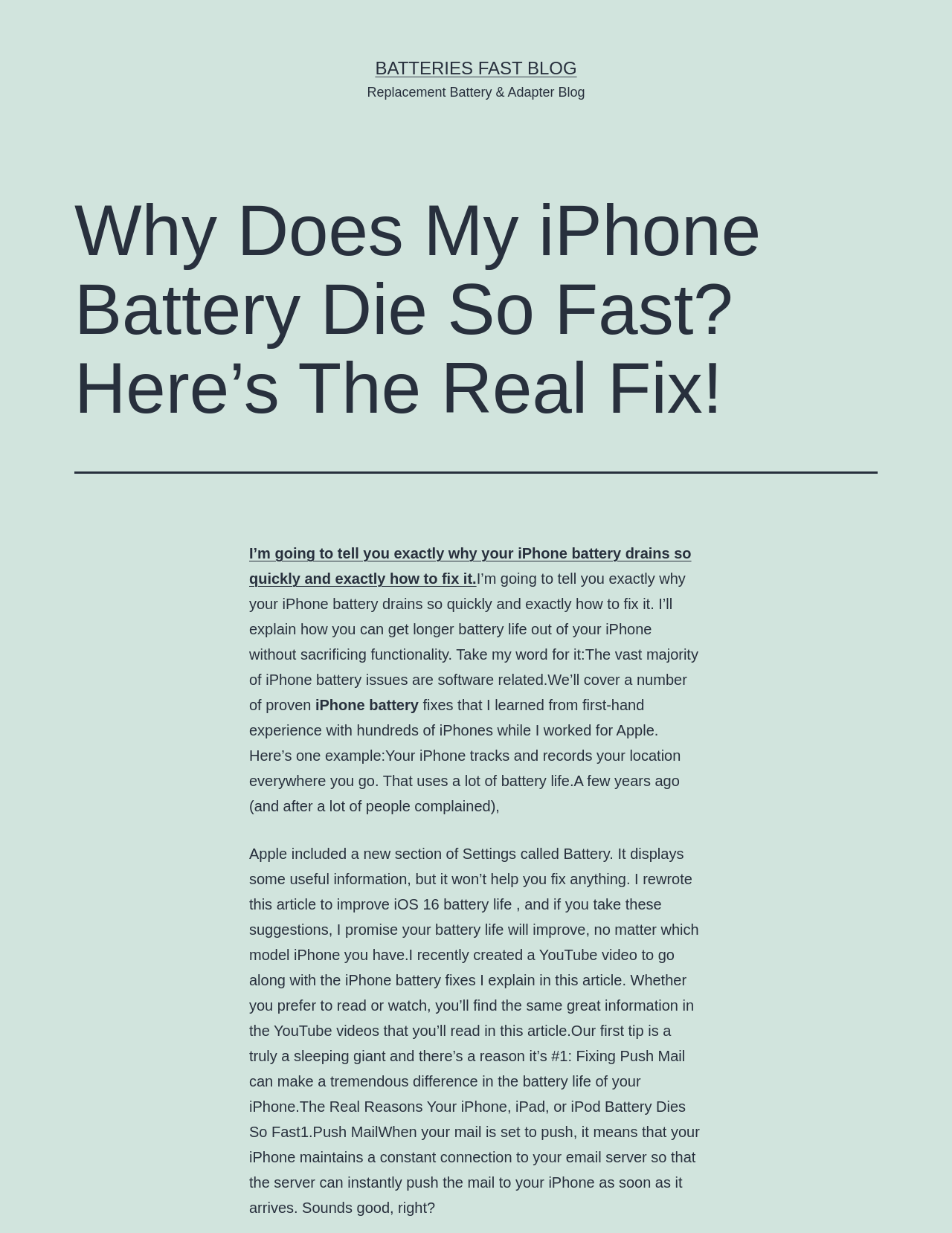Please respond to the question using a single word or phrase:
What is the purpose of the 'Battery' section in iPhone settings?

Displays information